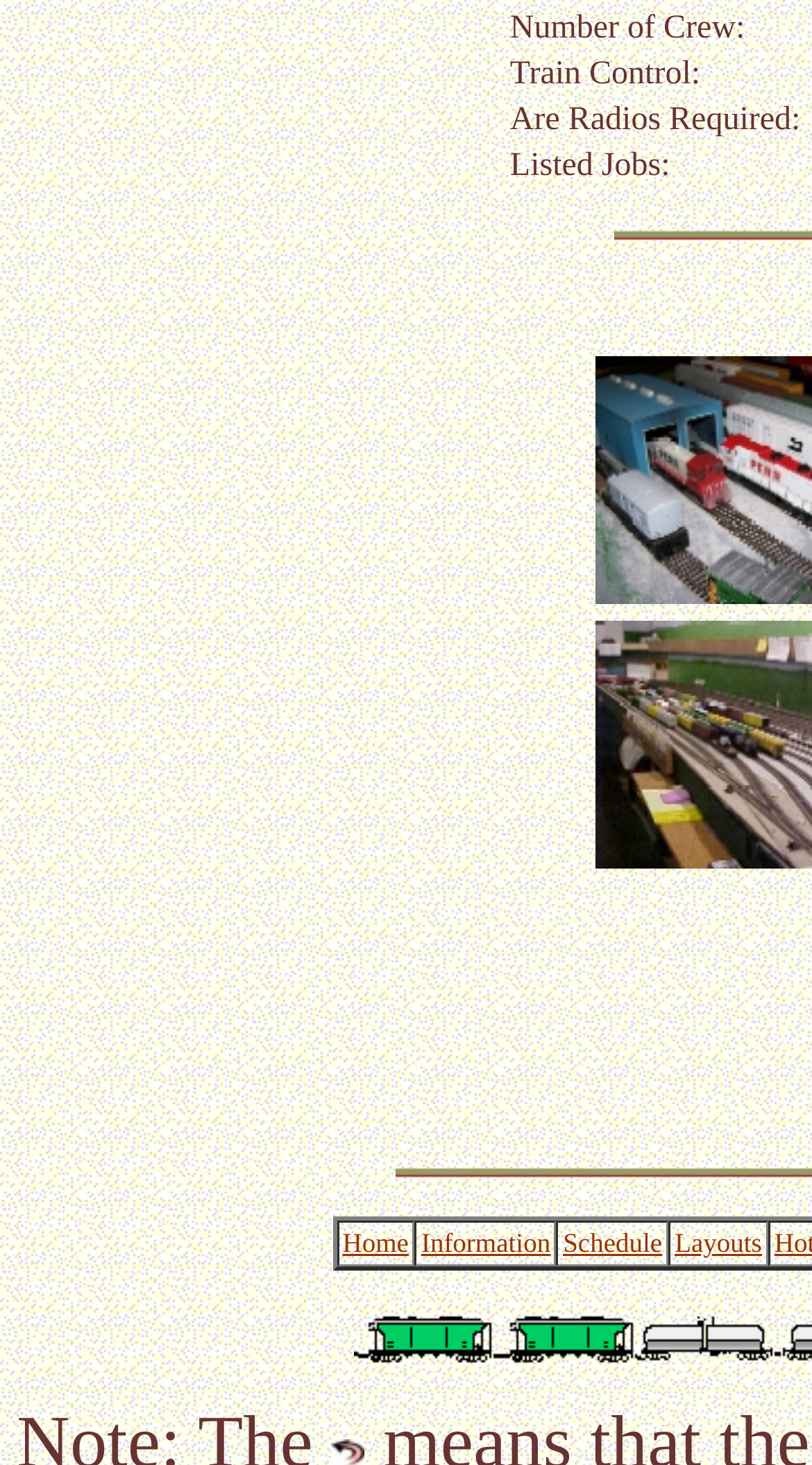Please provide a one-word or short phrase answer to the question:
Are all grid cells required?

No